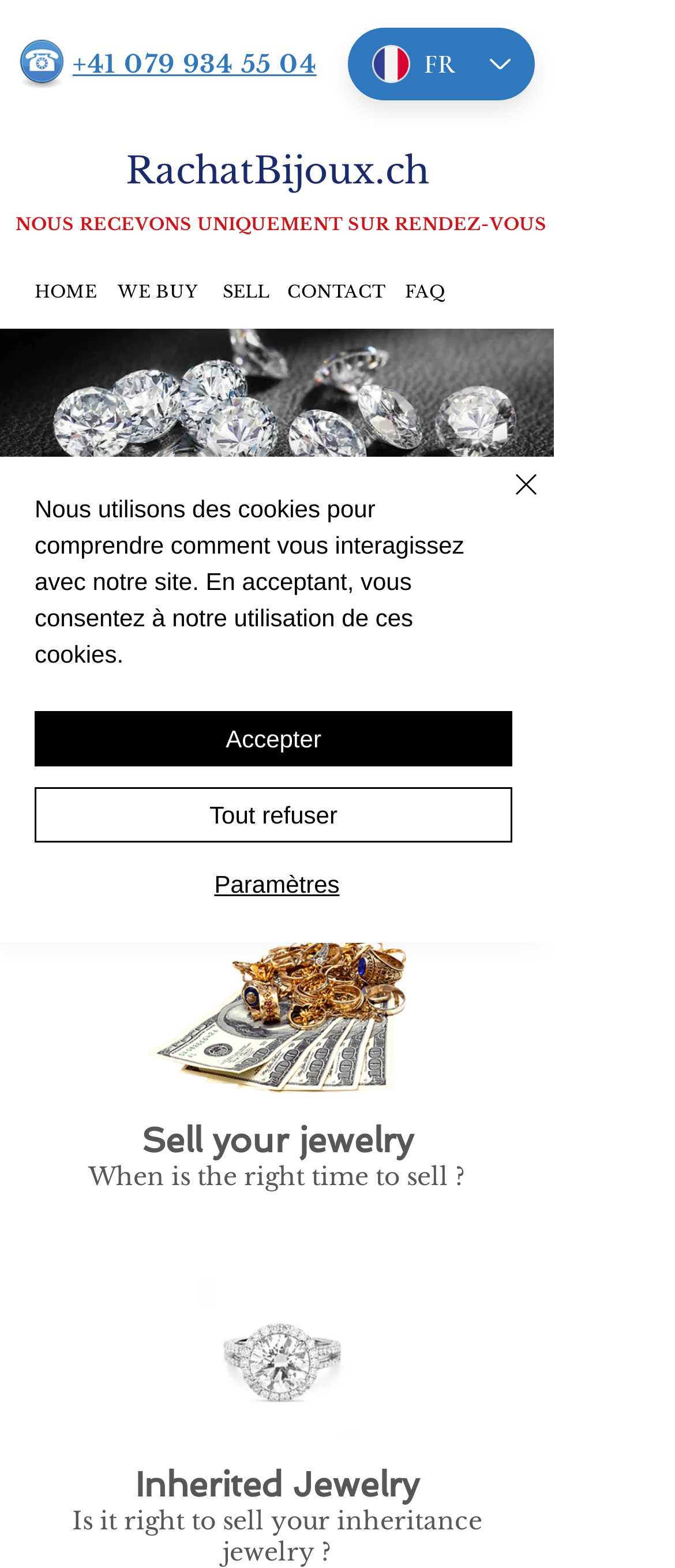Please give a succinct answer using a single word or phrase:
What is the phone number on the webpage?

+41 079 934 55 04